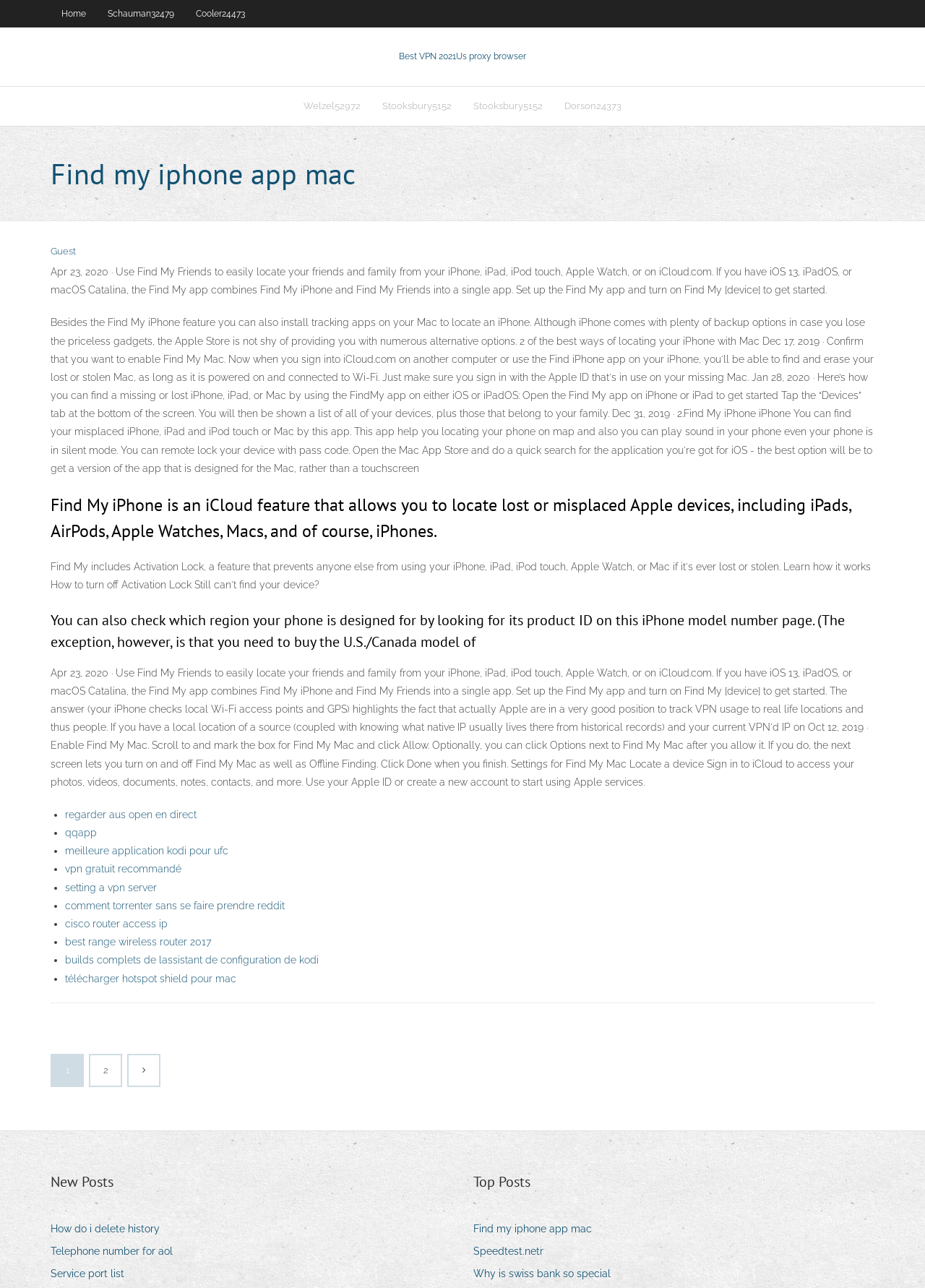Provide a comprehensive description of the webpage.

This webpage appears to be a blog or forum with various sections and links. At the top, there are three links: "Home", "Schauman32479", and "Cooler24473", which are likely navigation links. Below these links, there is a prominent link "Best VPN 2021Us proxy browser" with two generic elements "Best VPN 2021" and "VPN 2021" beside it.

On the left side, there is a layout table with several links, including "Welzel52972", "Stooksbury5152", and "Dorson24373", which may be user profiles or categories. Above this table, there is a heading "Find my iphone app mac" and a link "Guest" below it.

The main content of the webpage is divided into several sections. The first section describes the "Find My iPhone" feature, explaining how it allows users to locate lost or misplaced Apple devices. The second section discusses how to check the region of an iPhone by looking up its product ID.

Below these sections, there is a list of links, each preceded by a bullet point, with topics such as "regarder aus open en direct", "qqapp", "meilleure application kodi pour ufc", and others related to VPNs, Kodi, and routers.

At the bottom of the page, there is a navigation section with links "Записи" (meaning "Records" in Russian), "2", and an arrow icon. Below this, there are two headings: "New Posts" and "Top Posts", each with several links to posts, including "How do i delete history", "Telephone number for aol", and "Find my iphone app mac".